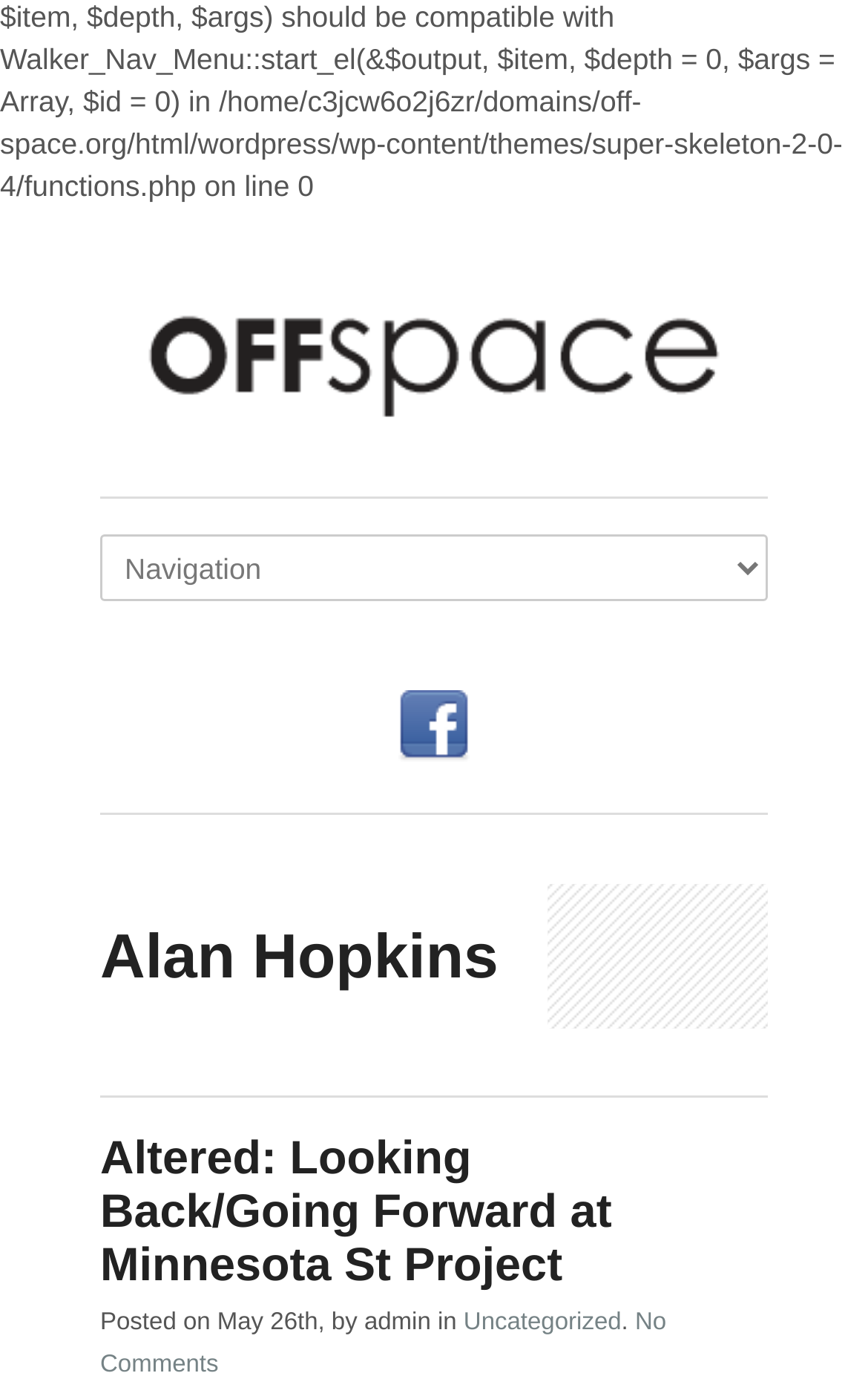Answer with a single word or phrase: 
How many social media links are there?

1